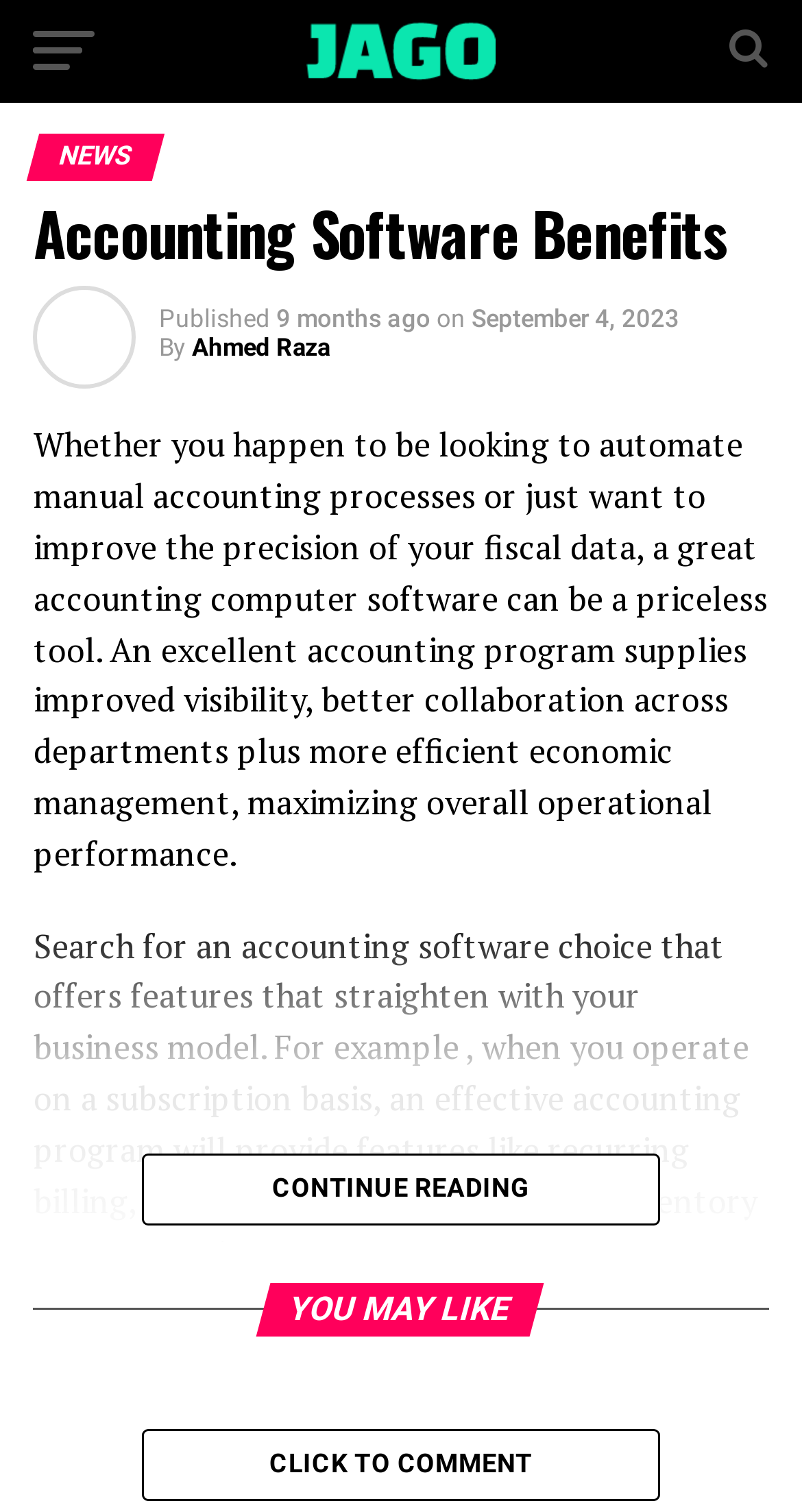What is suggested to do when searching for an accounting software?
Based on the image content, provide your answer in one word or a short phrase.

straighten with business model